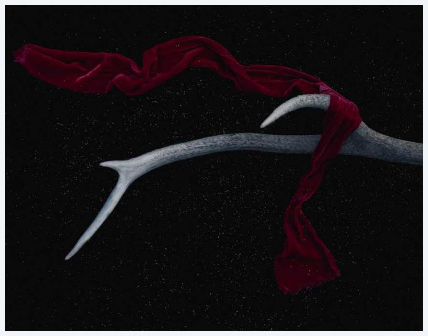Provide a single word or phrase answer to the question: 
What is the texture of the antler?

Smooth